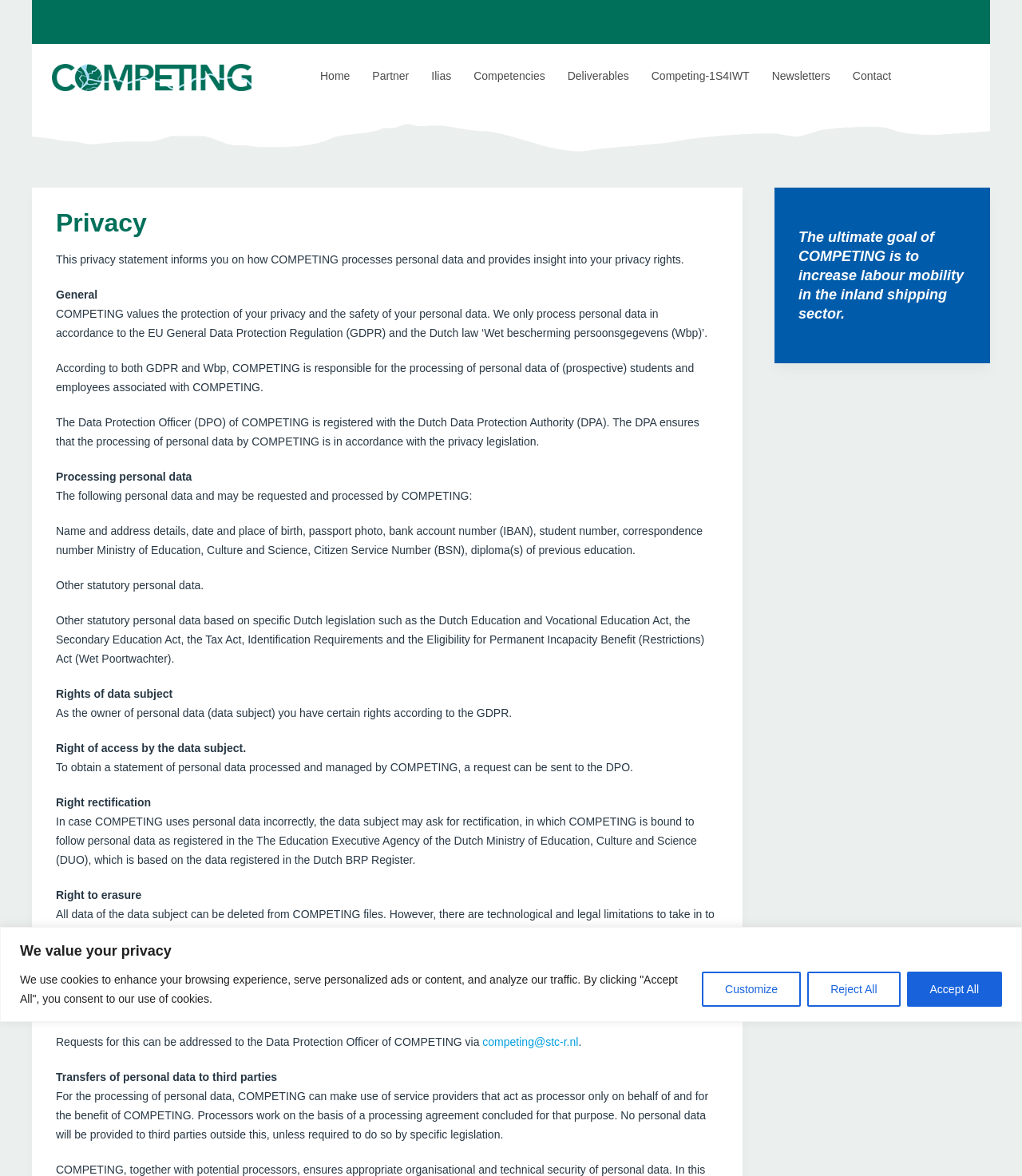Identify the bounding box coordinates of the element to click to follow this instruction: 'Click the Home link'. Ensure the coordinates are four float values between 0 and 1, provided as [left, top, right, bottom].

[0.302, 0.051, 0.353, 0.078]